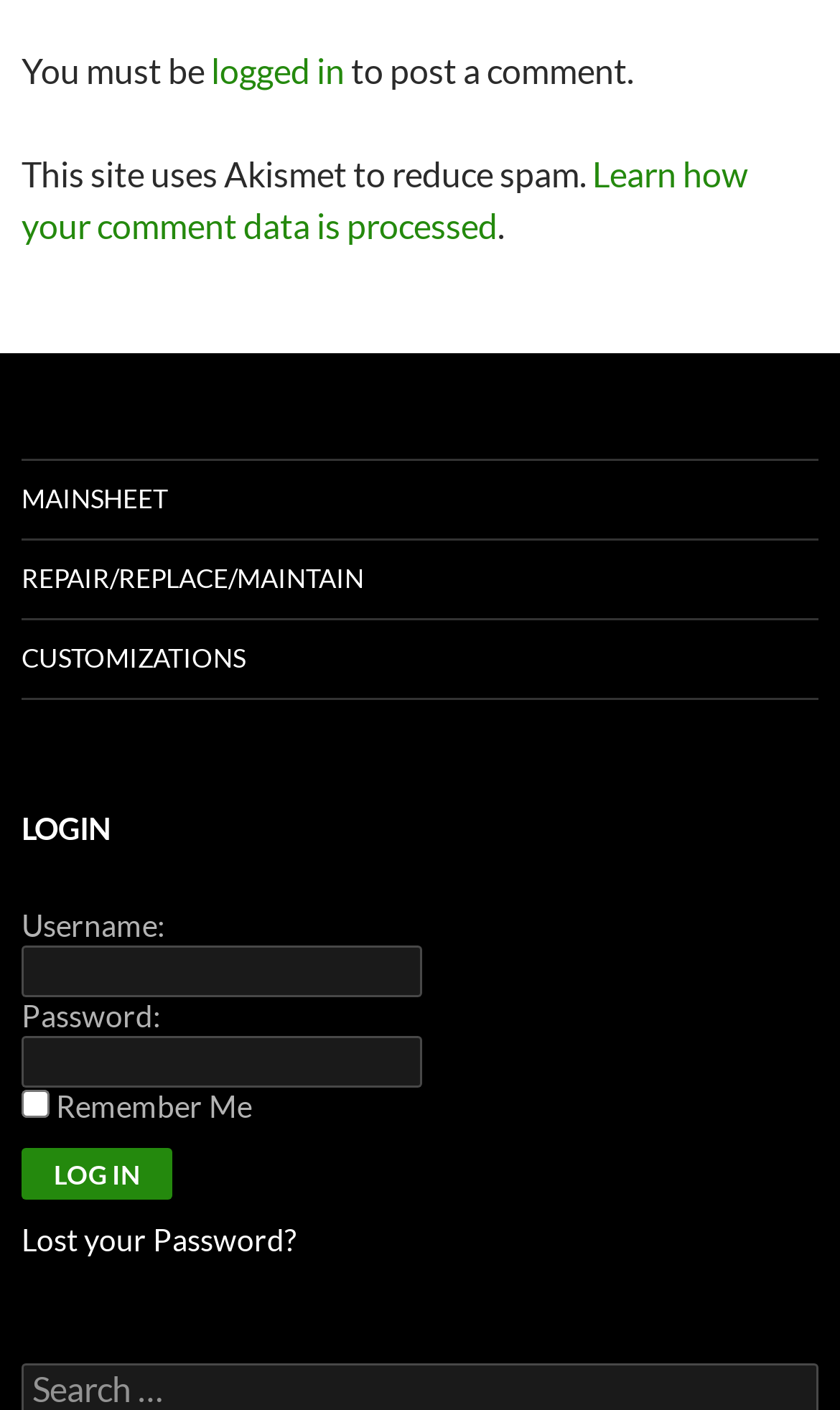What can be done if a password is lost?
Offer a detailed and full explanation in response to the question.

The link 'Lost your Password?' suggests that if a user has lost their password, they can click on this link to reset it.